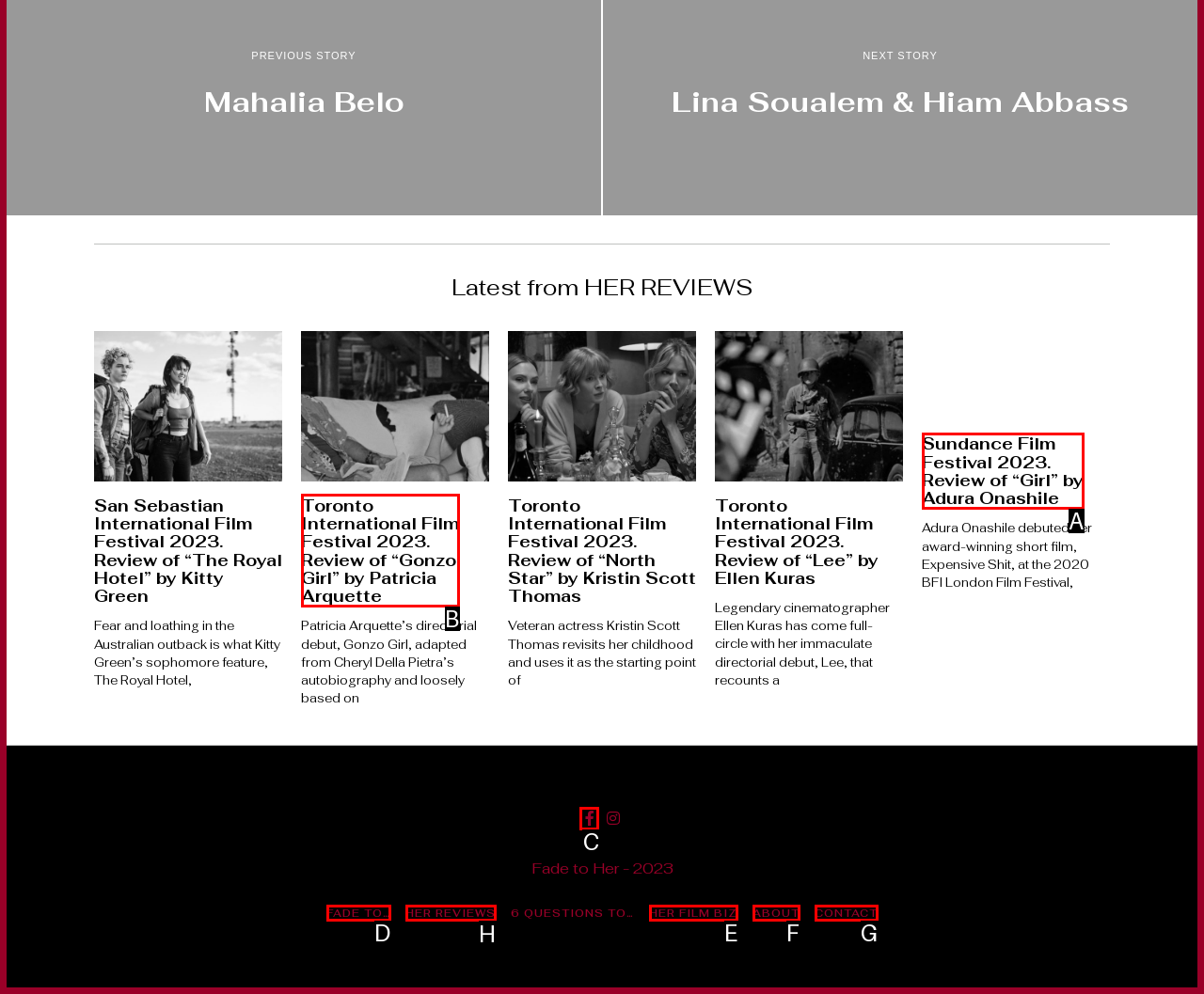Pick the HTML element that should be clicked to execute the task: Click on the 'Facebook-f' link
Respond with the letter corresponding to the correct choice.

None